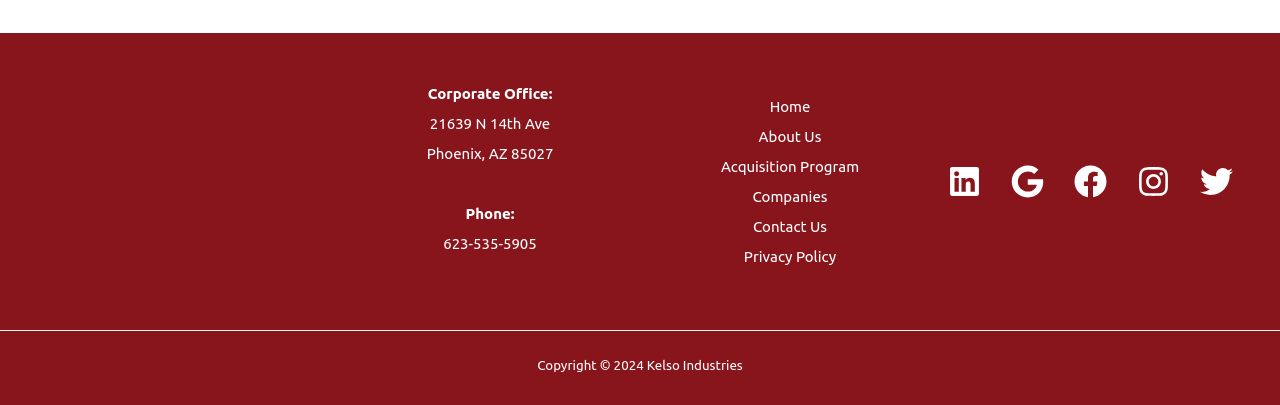Locate the bounding box coordinates of the clickable element to fulfill the following instruction: "View Linkedin profile". Provide the coordinates as four float numbers between 0 and 1 in the format [left, top, right, bottom].

[0.74, 0.408, 0.766, 0.489]